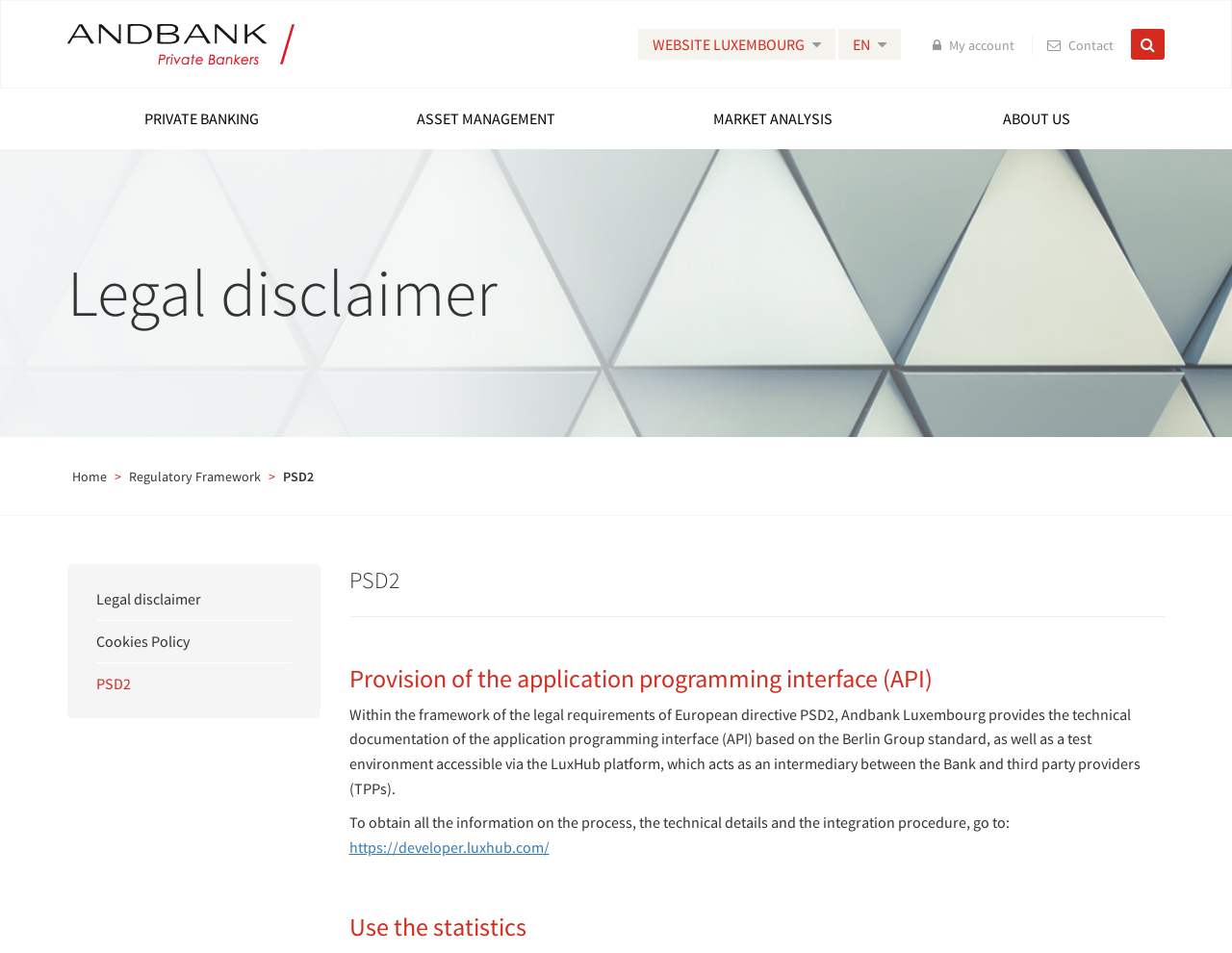Determine the bounding box coordinates of the clickable element necessary to fulfill the instruction: "Contact Randy". Provide the coordinates as four float numbers within the 0 to 1 range, i.e., [left, top, right, bottom].

None